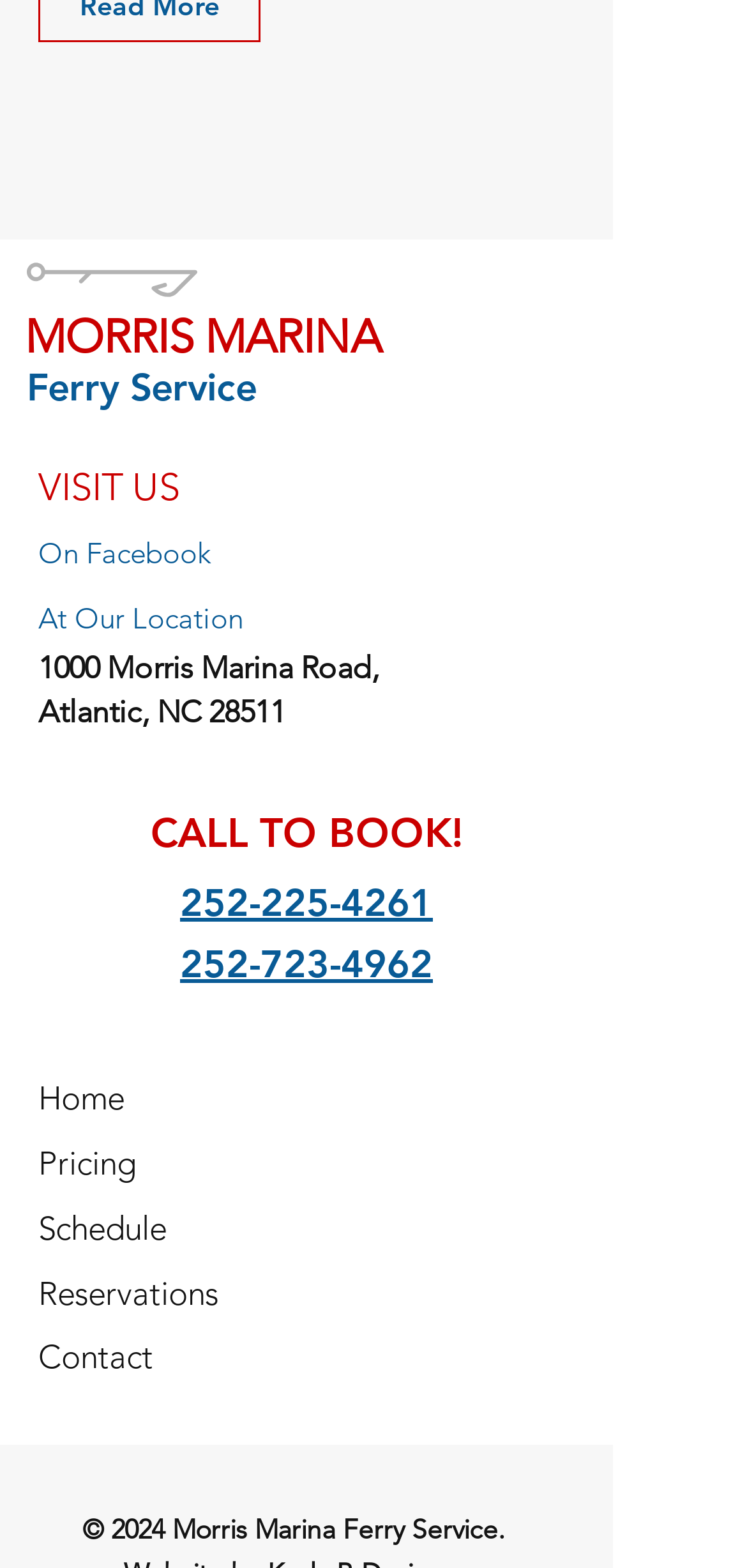What is the phone number to book a call?
Observe the image and answer the question with a one-word or short phrase response.

252-225-4261